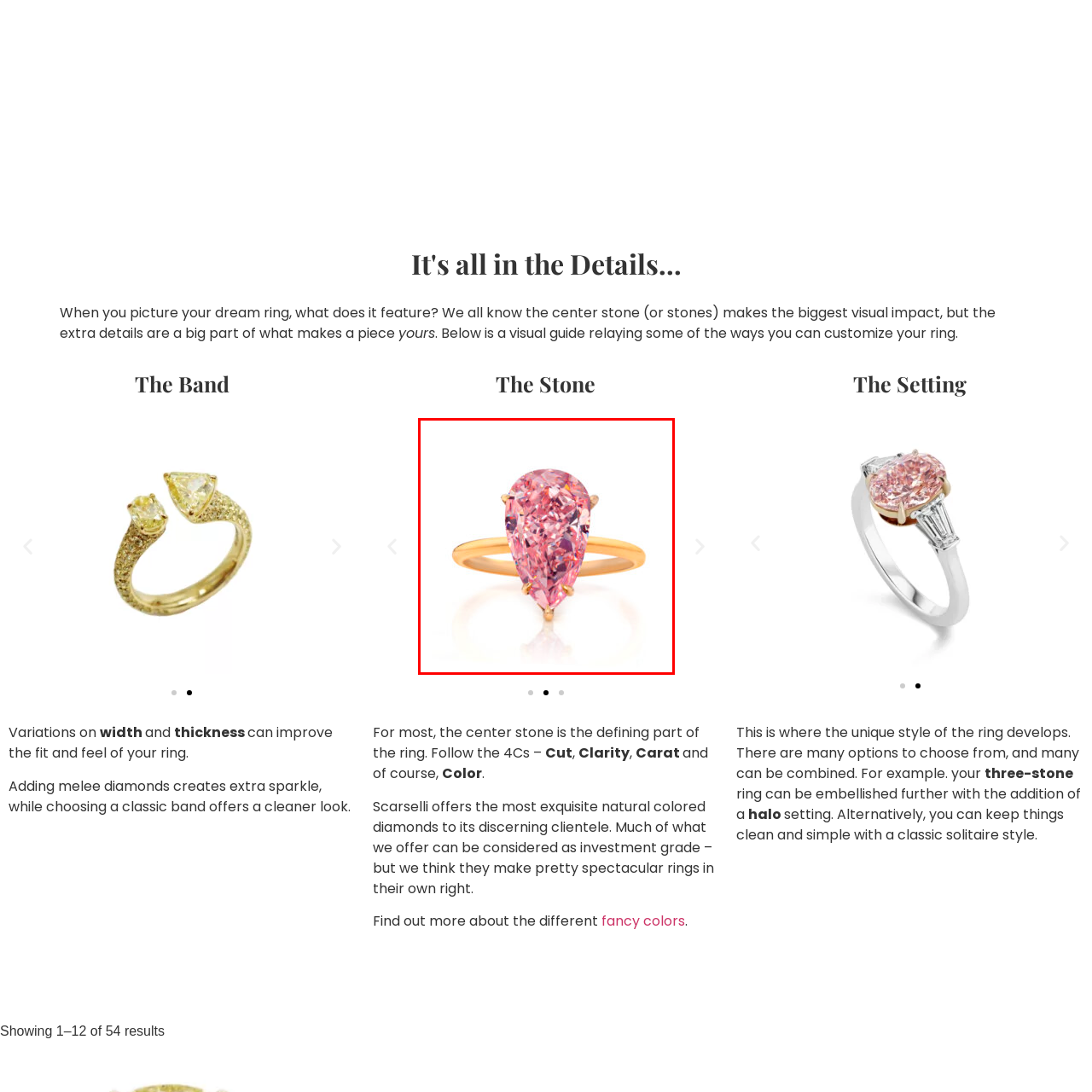Please provide a one-word or phrase response to the following question by examining the image within the red boundary:
What is the color of the diamond?

Vibrant pink